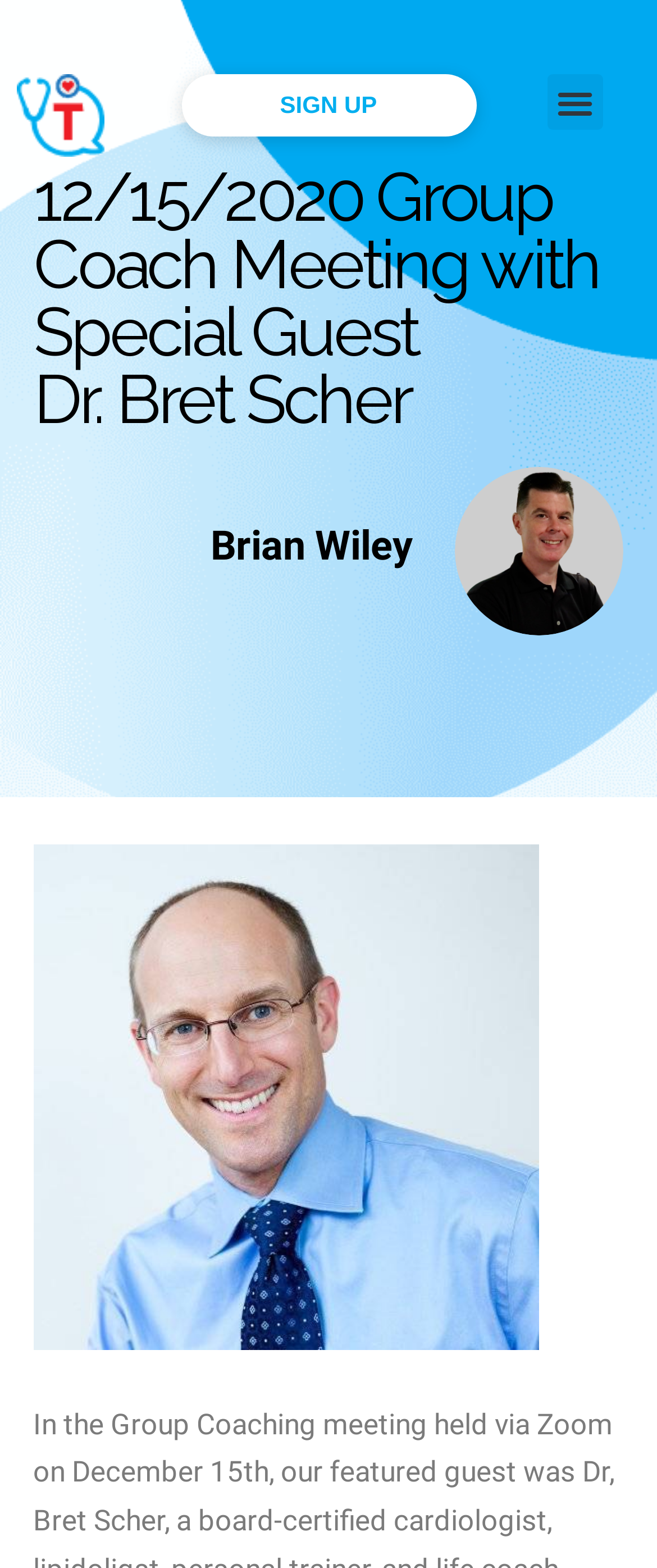What is the purpose of the button on the top-right?
Please give a detailed answer to the question using the information shown in the image.

The button on the top-right has a description of 'Menu Toggle' and is currently not expanded, suggesting that it is used to toggle the visibility of a menu or a list of options.